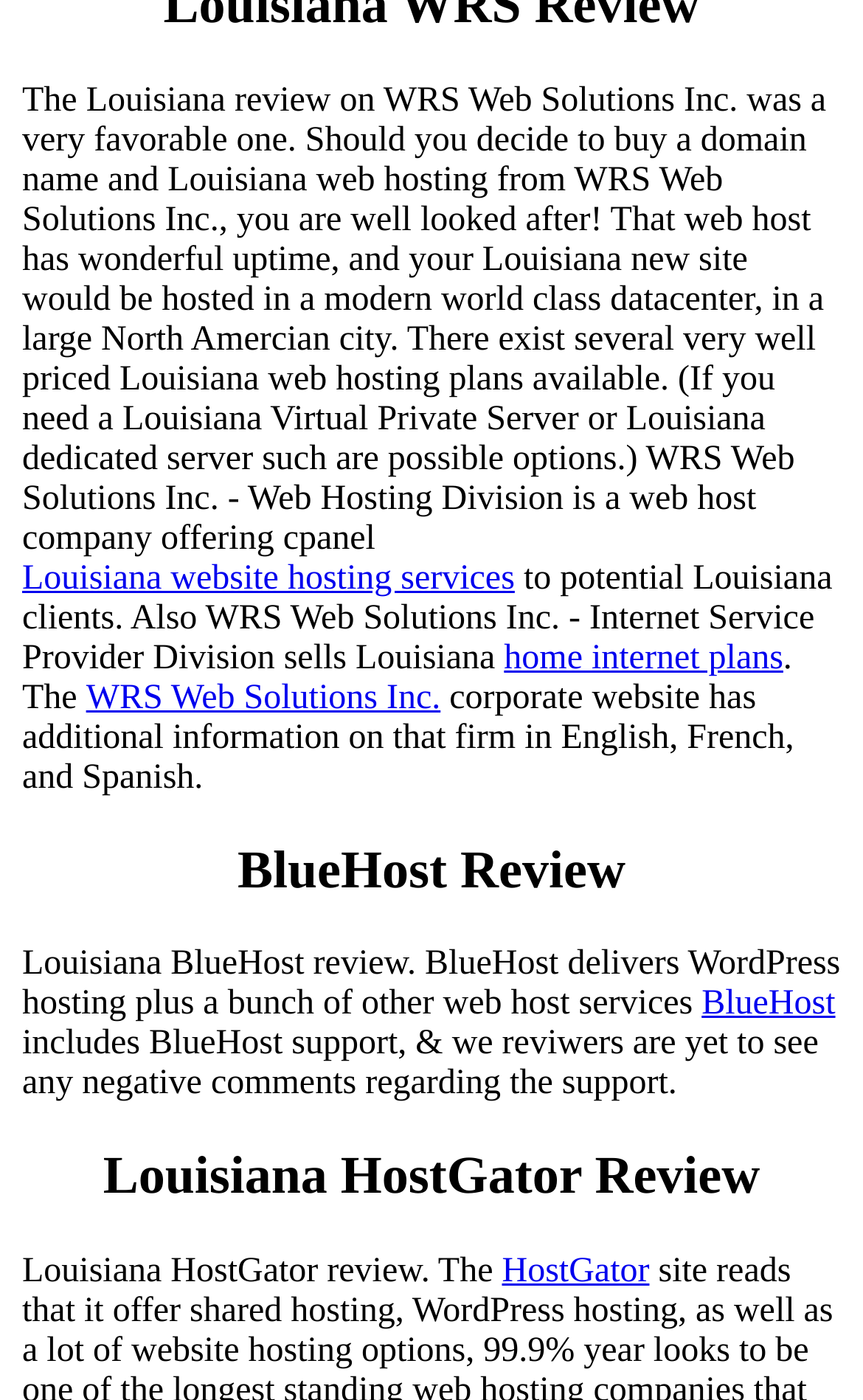Determine the bounding box coordinates for the UI element with the following description: "MACH Rubber". The coordinates should be four float numbers between 0 and 1, represented as [left, top, right, bottom].

None